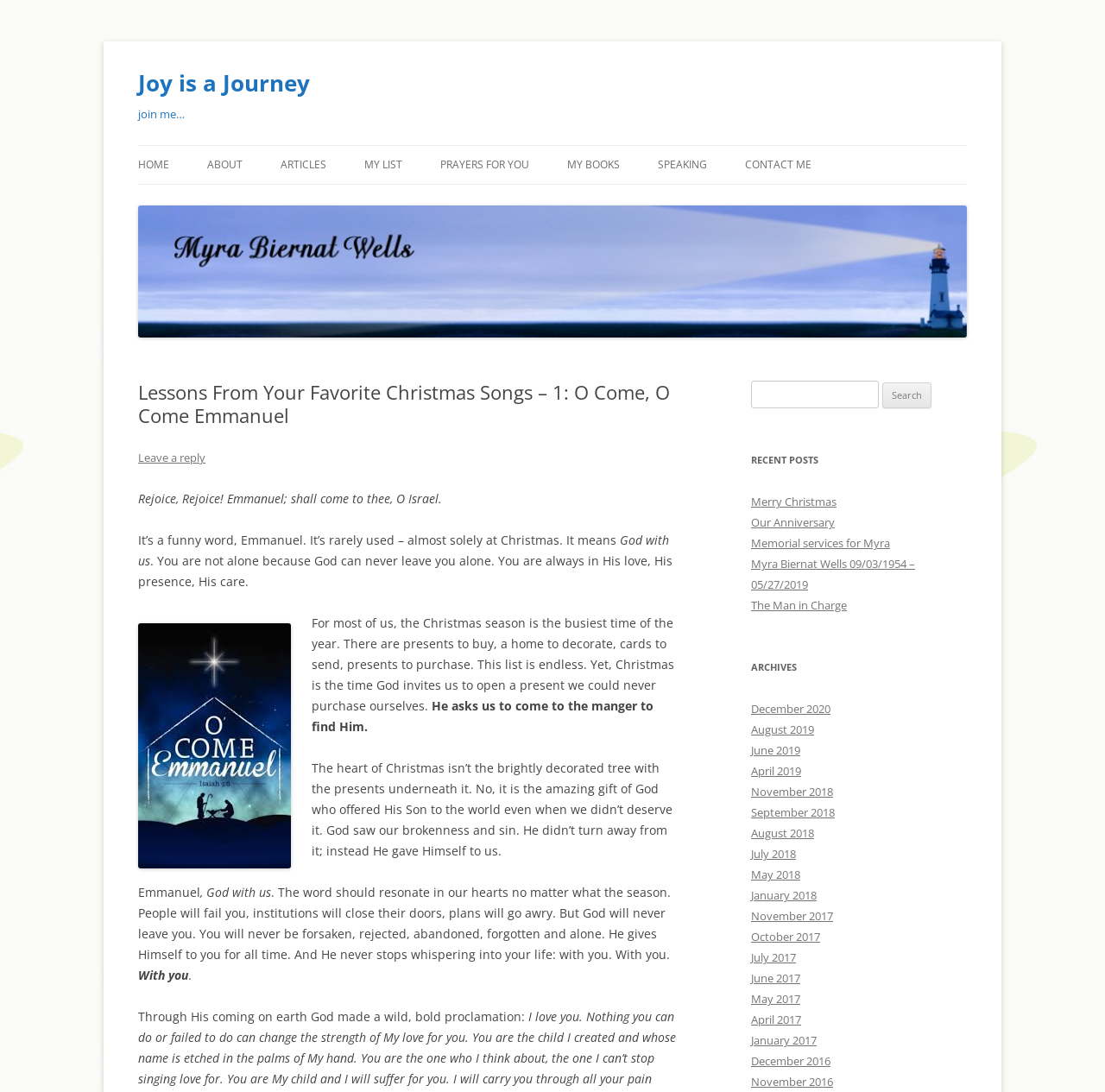Can you pinpoint the bounding box coordinates for the clickable element required for this instruction: "Click on the HOME link"? The coordinates should be four float numbers between 0 and 1, i.e., [left, top, right, bottom].

[0.125, 0.134, 0.153, 0.169]